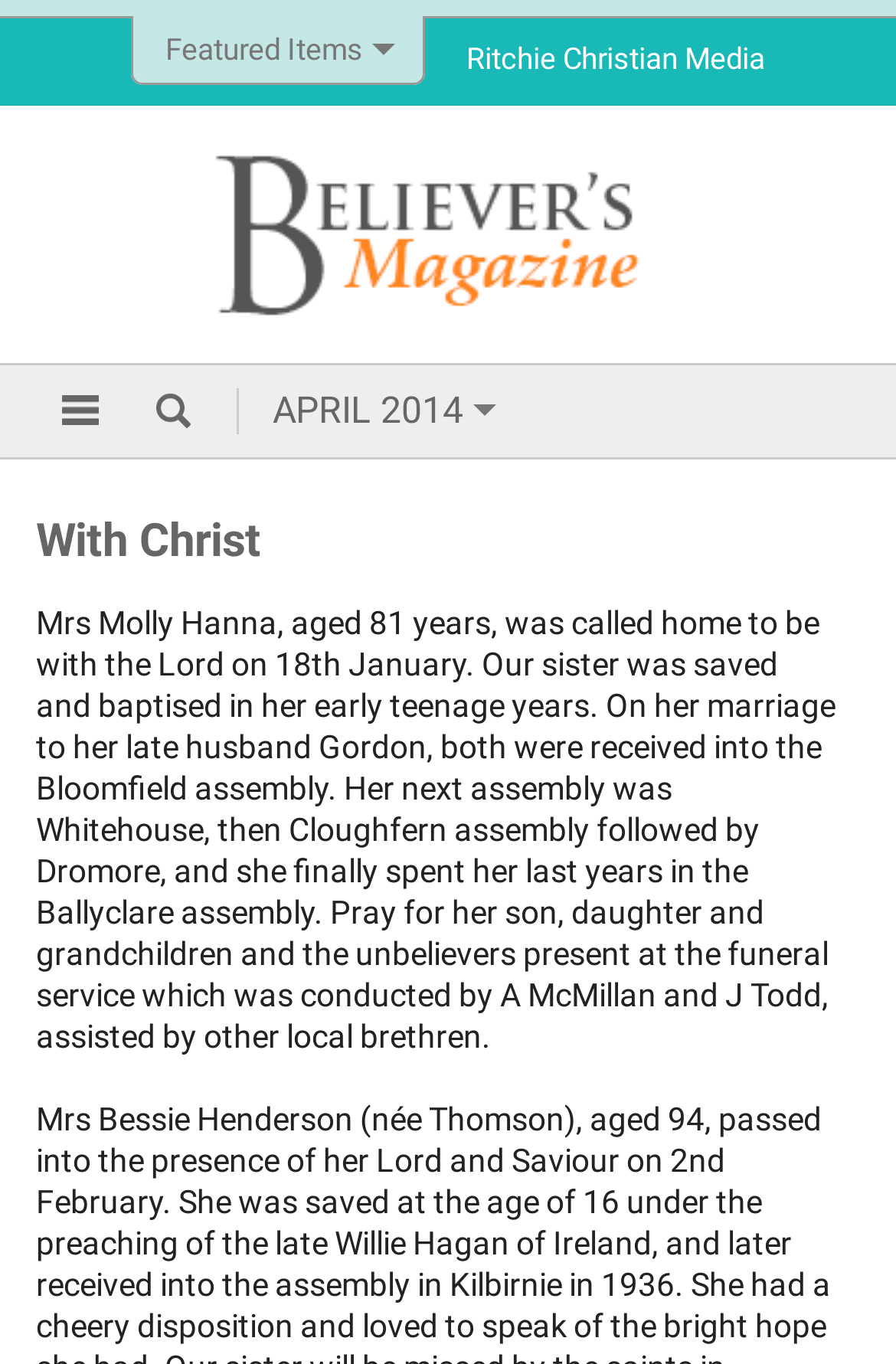Identify the bounding box coordinates for the UI element described as follows: "Occasional Letters: Beware of Phoneys". Ensure the coordinates are four float numbers between 0 and 1, formatted as [left, top, right, bottom].

[0.109, 0.933, 0.691, 0.958]